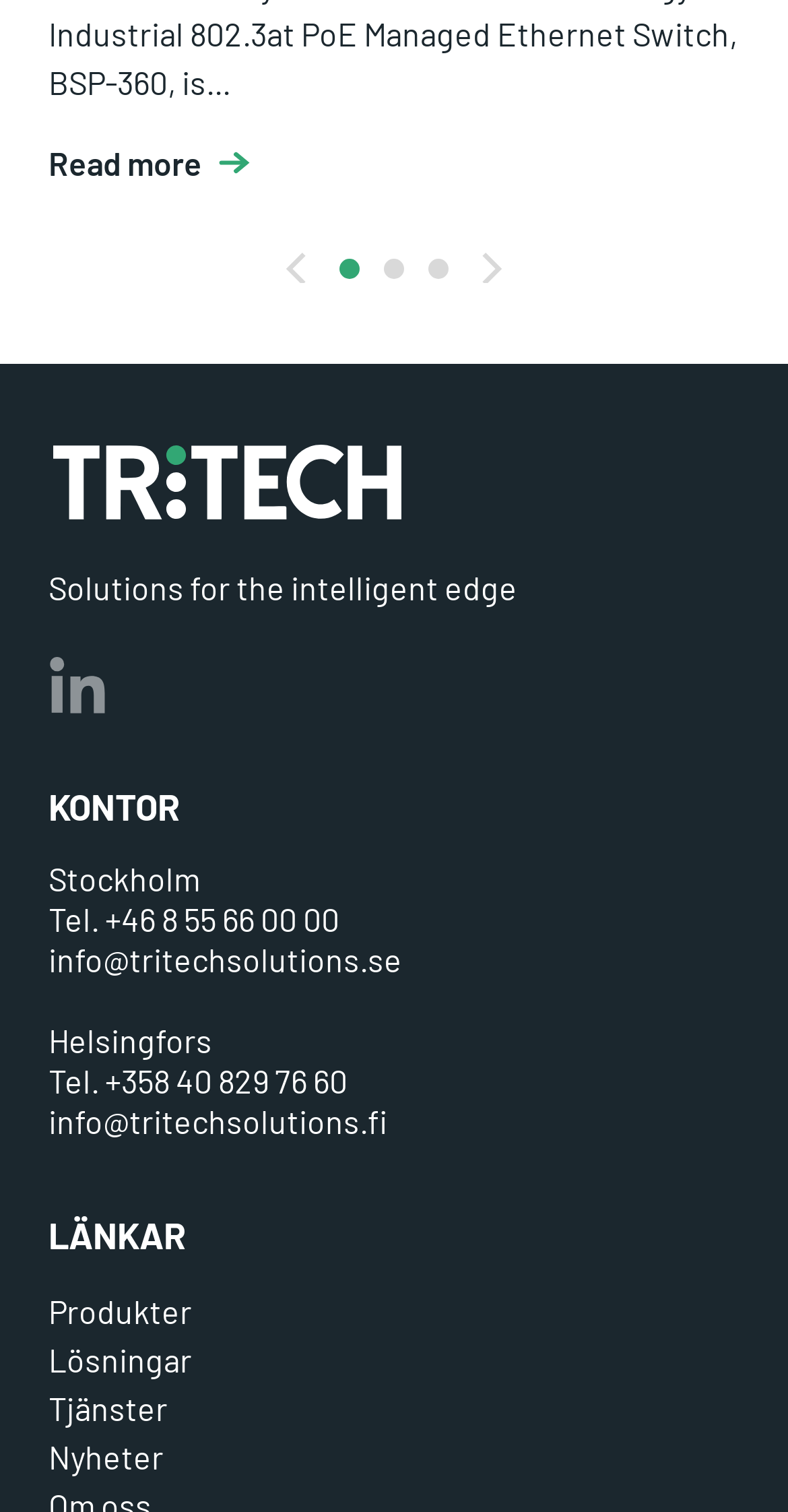Refer to the image and offer a detailed explanation in response to the question: What is the phone number of the Stockholm office?

I found the phone number '+46 8 55 66 00 00' next to the Stockholm address, which is likely to be the phone number of the Stockholm office.